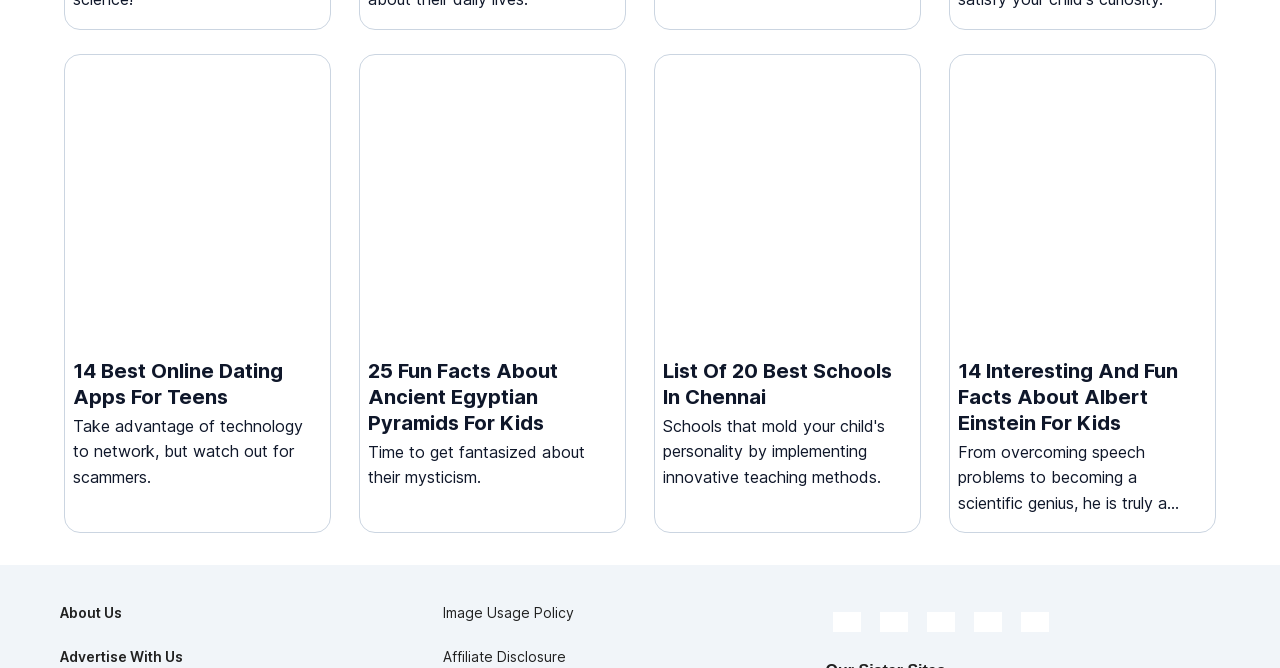Please identify the bounding box coordinates of the clickable area that will allow you to execute the instruction: "View the image about ancient Egyptian pyramids for kids".

[0.288, 0.094, 0.482, 0.506]